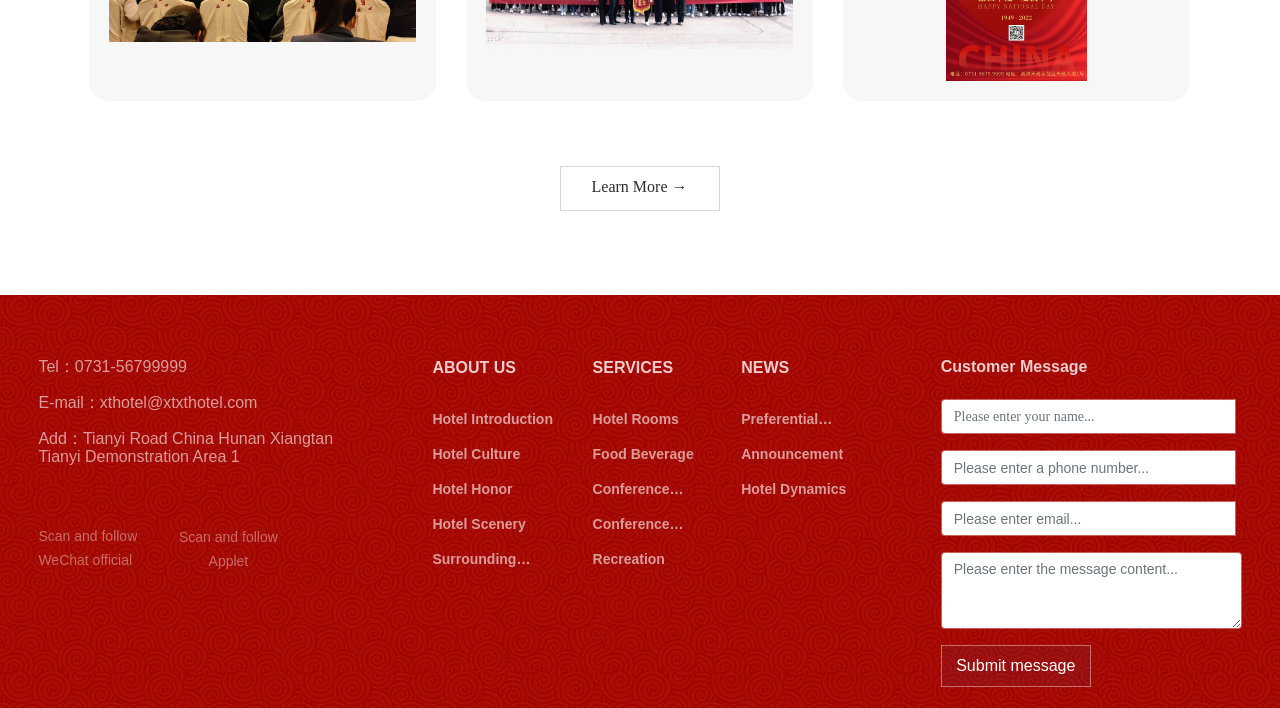What is the purpose of the 'Customer Message' section?
Answer the question in as much detail as possible.

The 'Customer Message' section is located at the bottom-right corner of the webpage and contains several text boxes for entering name, phone number, email, and message content, along with a 'Submit message' button, indicating that it is used to send a message to the hotel.